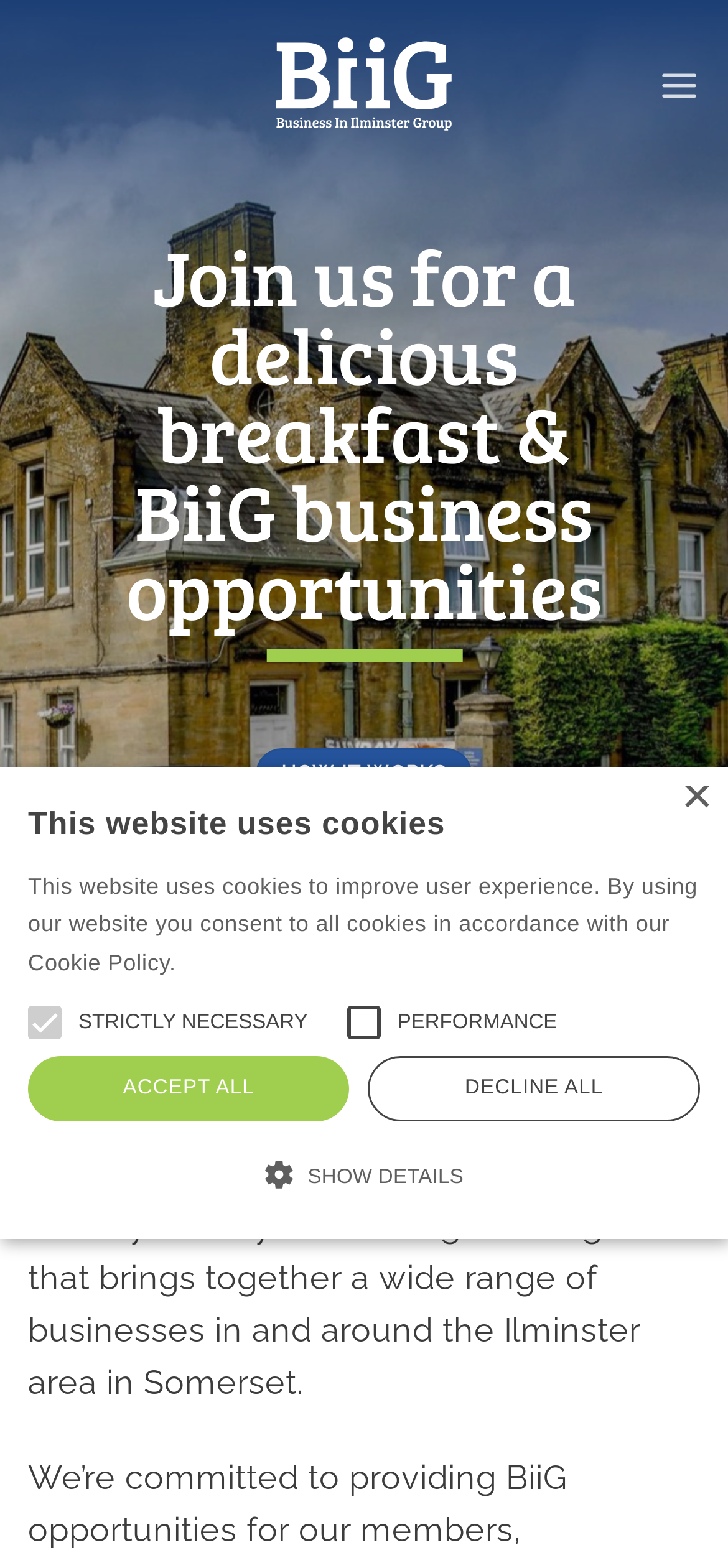Extract the top-level heading from the webpage and provide its text.

Join us for a delicious breakfast & BiiG business opportunities